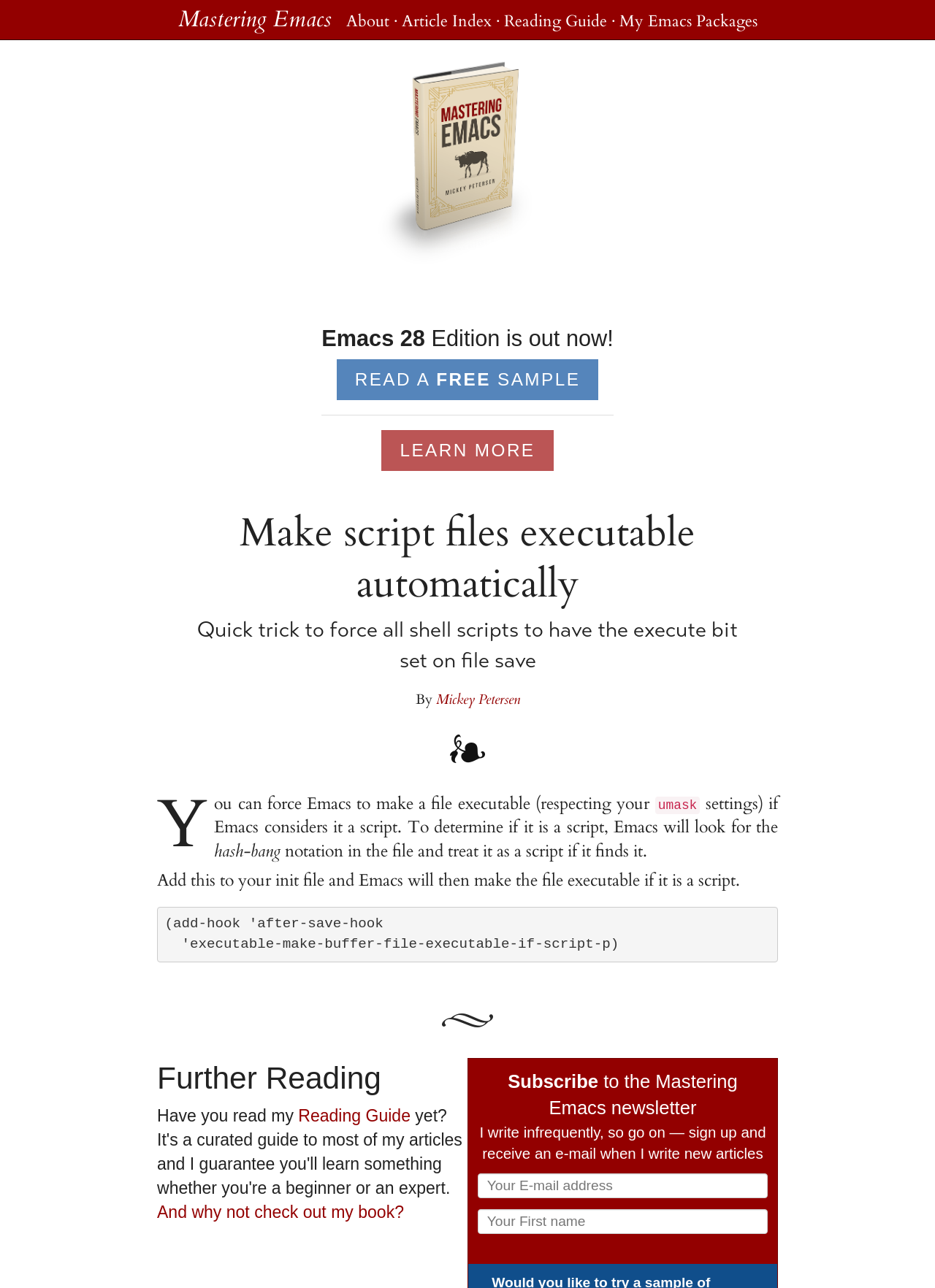Find the bounding box coordinates for the area that must be clicked to perform this action: "Enter email address in the subscription textbox".

[0.511, 0.911, 0.821, 0.93]